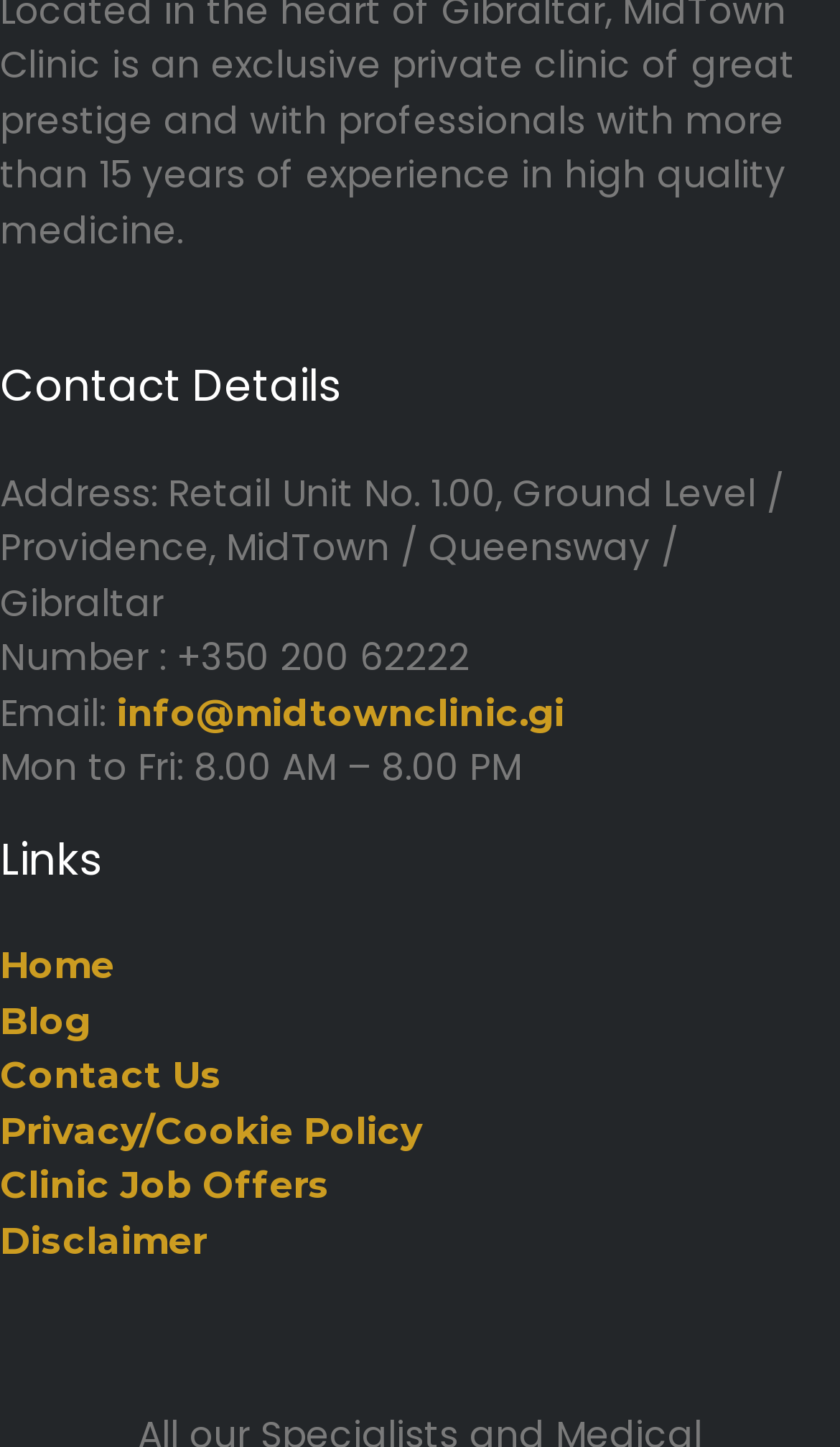How many links are in the 'Menu' navigation?
Answer the question in as much detail as possible.

The 'Menu' navigation is located in the footer of the webpage and contains 6 links: 'Home', 'Blog', 'Contact Us', 'Privacy/Cookie Policy', 'Clinic Job Offers', and 'Disclaimer'.